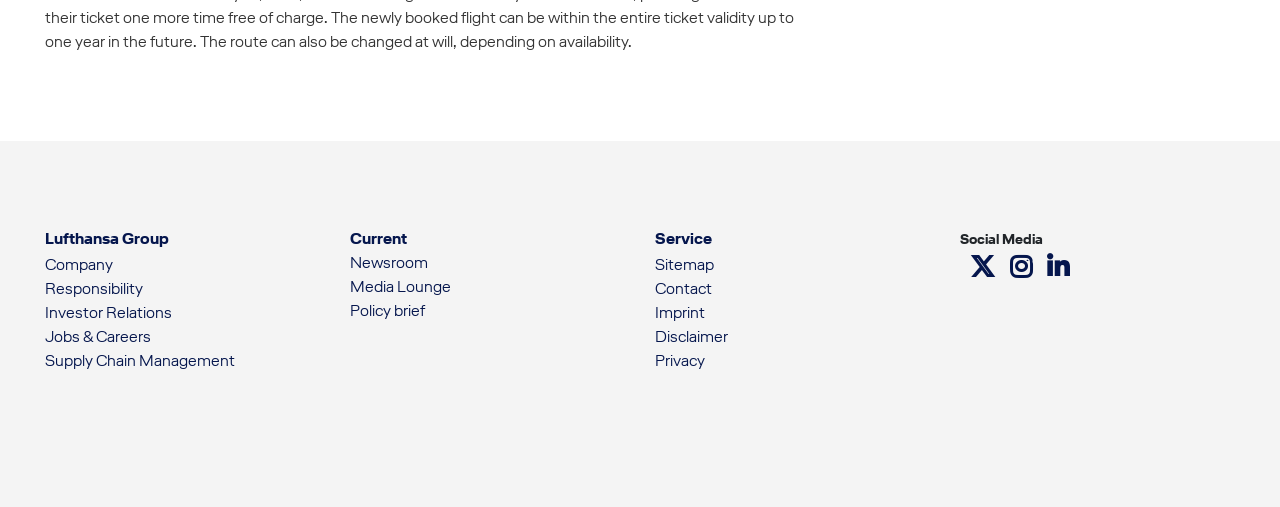Locate the bounding box coordinates of the item that should be clicked to fulfill the instruction: "Open Facebook page".

[0.758, 0.493, 0.781, 0.56]